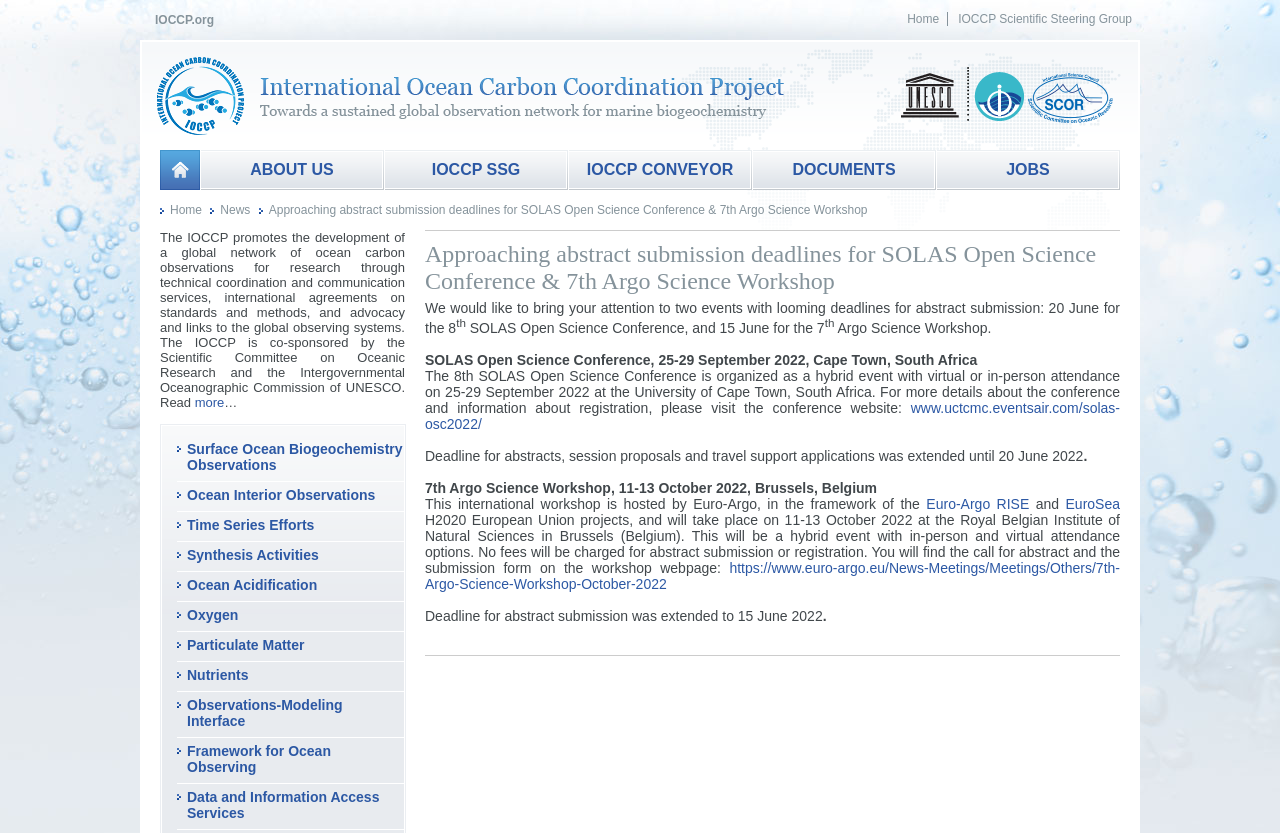Please predict the bounding box coordinates (top-left x, top-left y, bottom-right x, bottom-right y) for the UI element in the screenshot that fits the description: alt="IOCCP"

[0.123, 0.146, 0.612, 0.166]